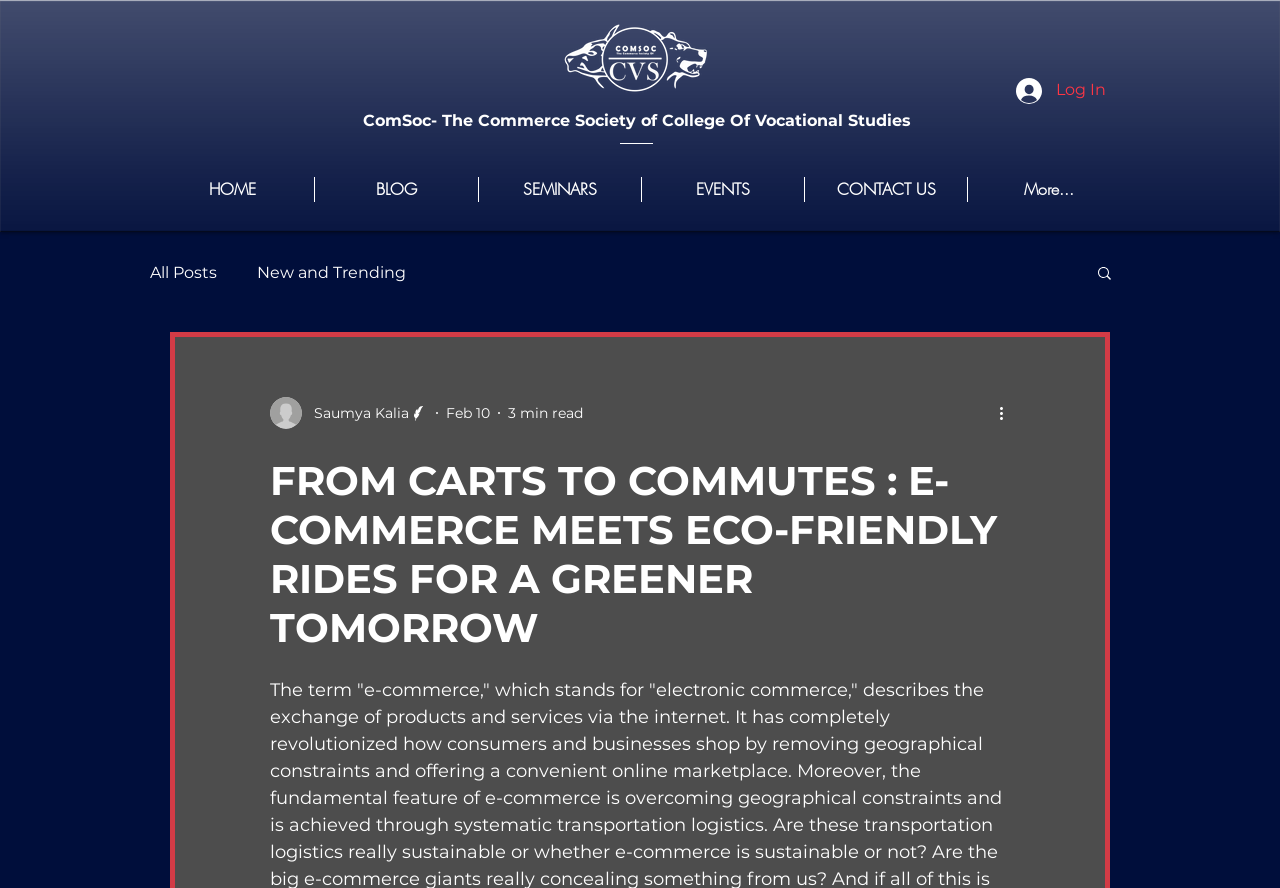Provide the text content of the webpage's main heading.

ComSoc- The Commerce Society of College Of Vocational Studies